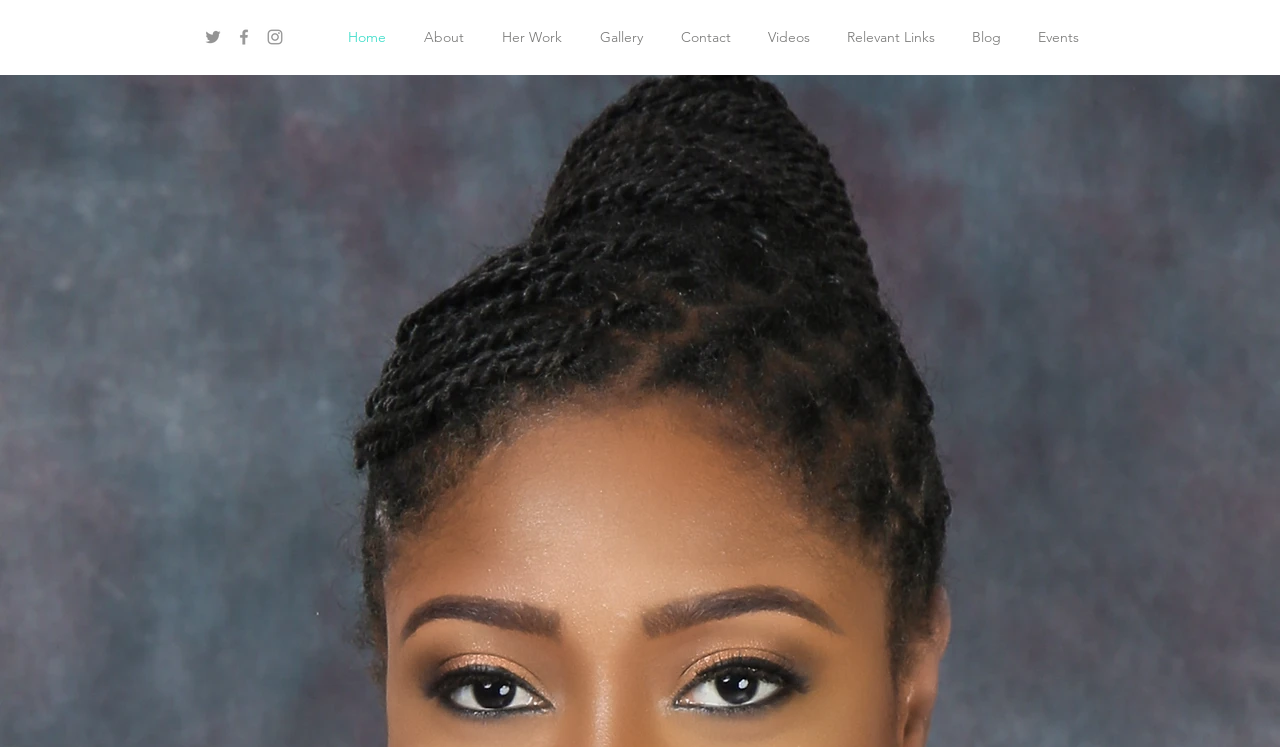How many navigation links are available?
Please provide a comprehensive and detailed answer to the question.

The navigation links are available on the top right corner of the webpage, and they are Home, About, Her Work, Gallery, Contact, Videos, Relevant Links, Blog, and Events.